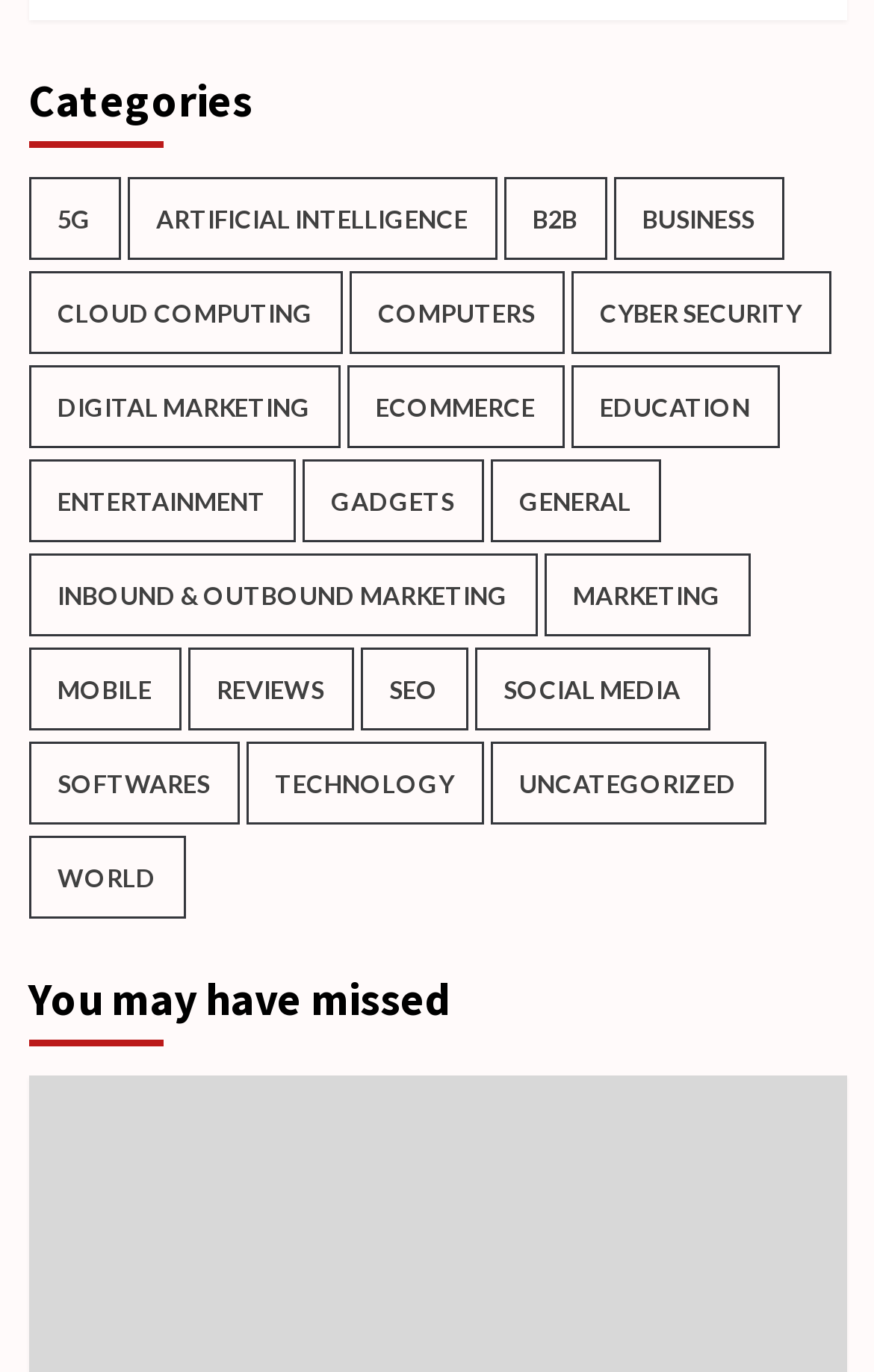How many items are in the 'ENTERTAINMENT' category?
Answer the question with a single word or phrase, referring to the image.

32